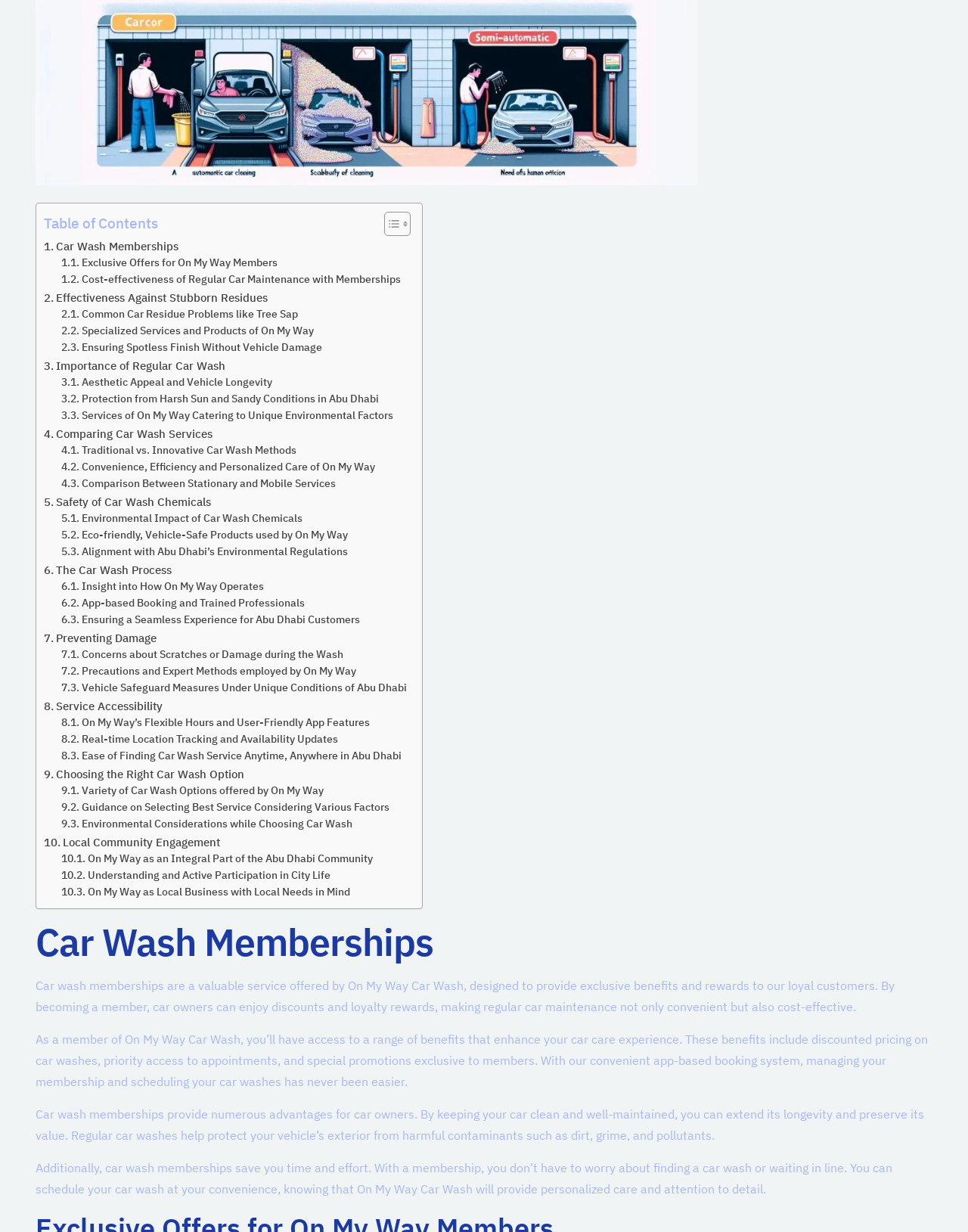What is the benefit of regular car maintenance?
Please give a detailed and elaborate answer to the question based on the image.

According to the webpage, regular car maintenance, such as car washes, can help extend the longevity of a car and preserve its value by protecting it from harmful contaminants like dirt, grime, and pollutants.